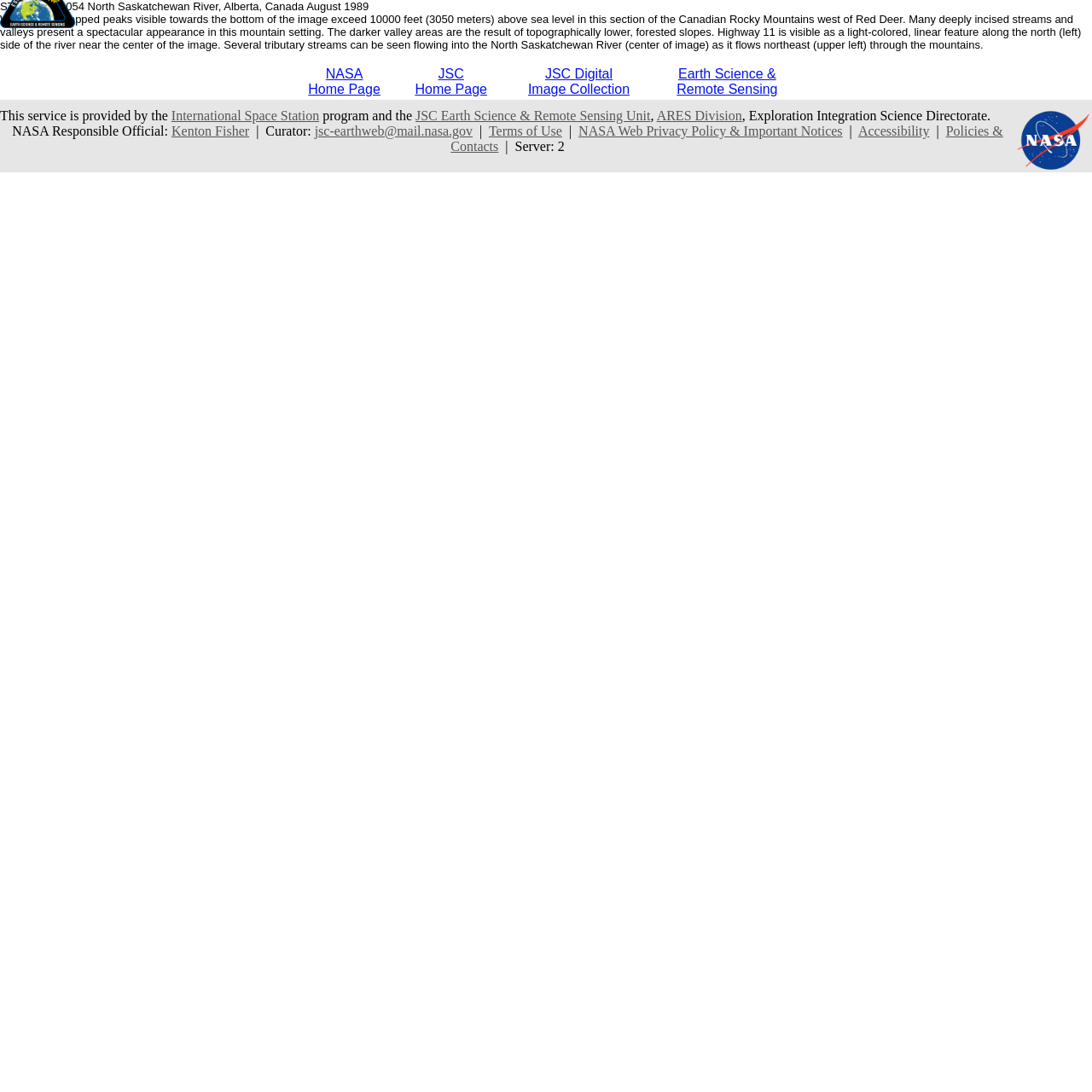Extract the bounding box coordinates of the UI element described by: "alt="GNU's Not Unix"". The coordinates should include four float numbers ranging from 0 to 1, e.g., [left, top, right, bottom].

None